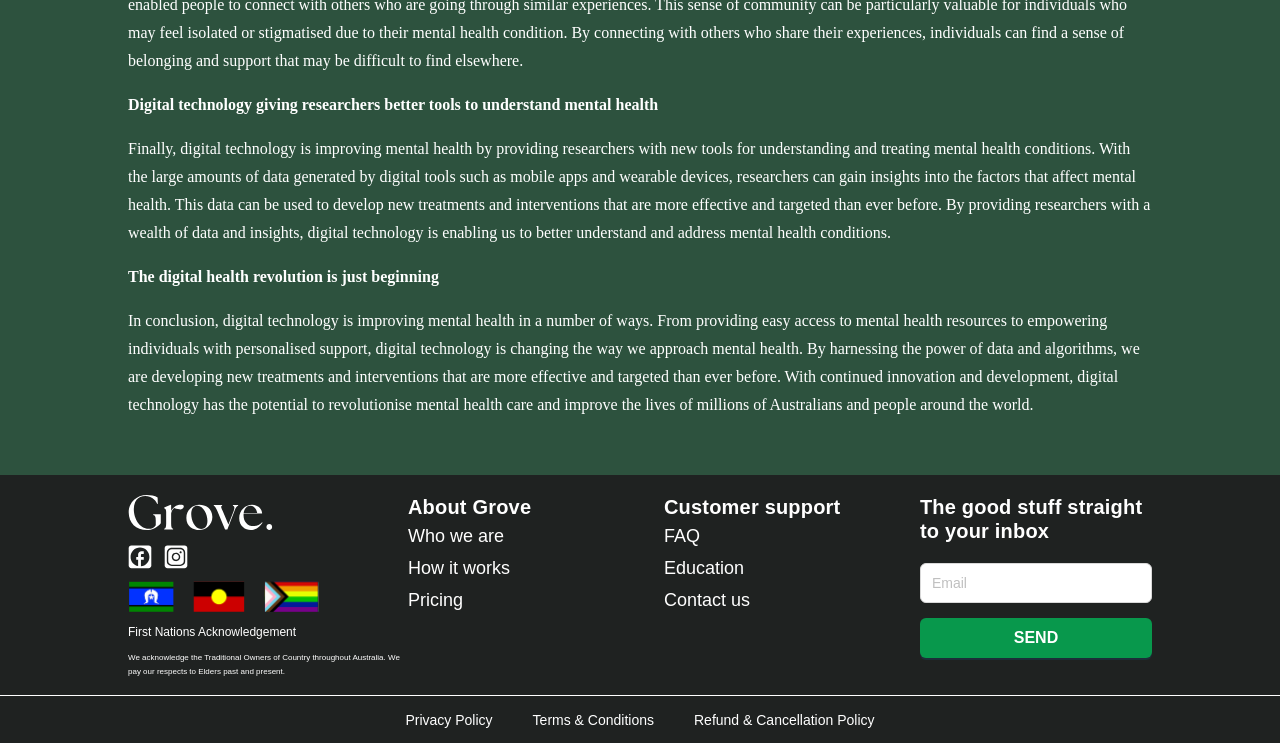How many social media links are in the footer?
Using the picture, provide a one-word or short phrase answer.

2